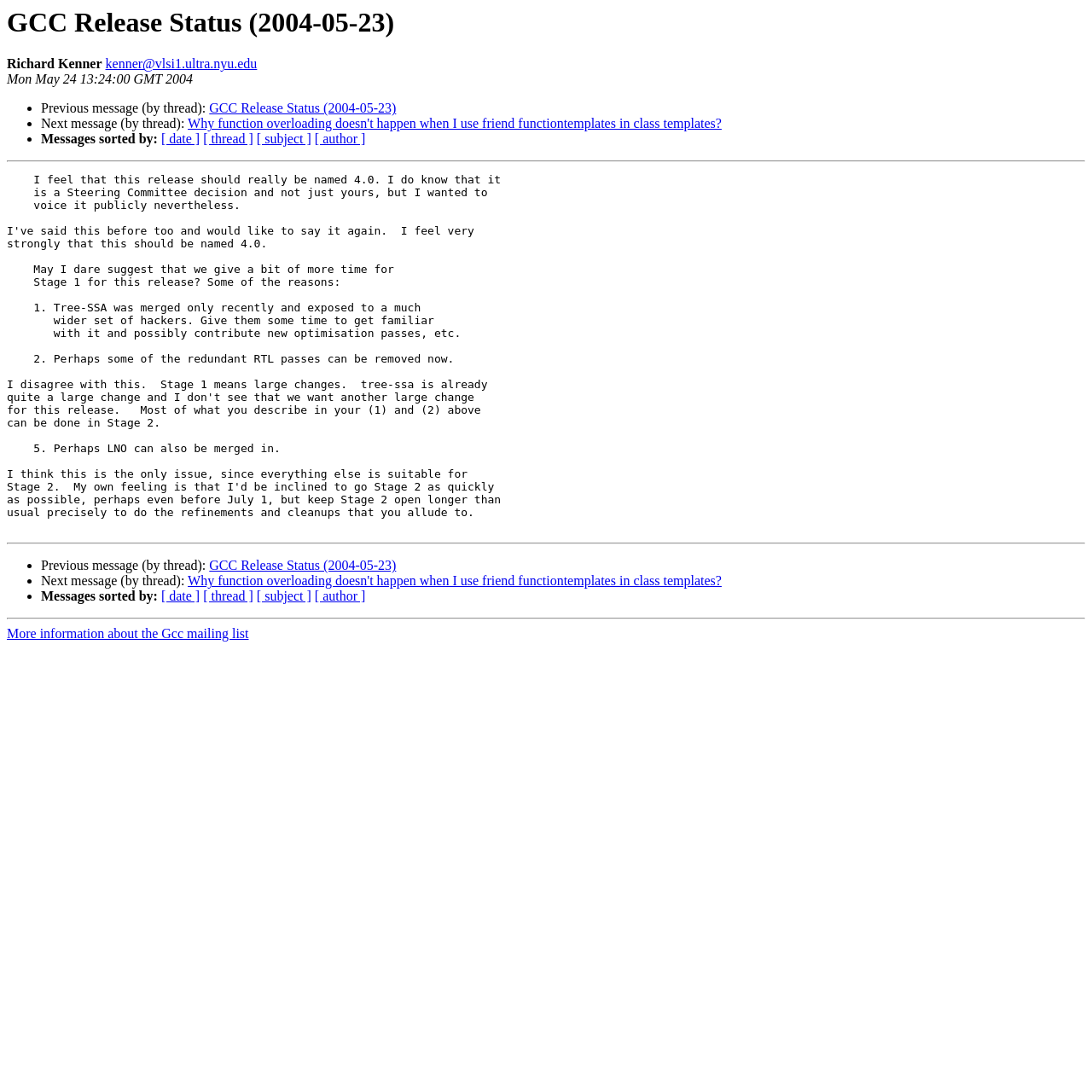What is the title of the previous message?
Please use the image to provide a one-word or short phrase answer.

GCC Release Status (2004-05-23)